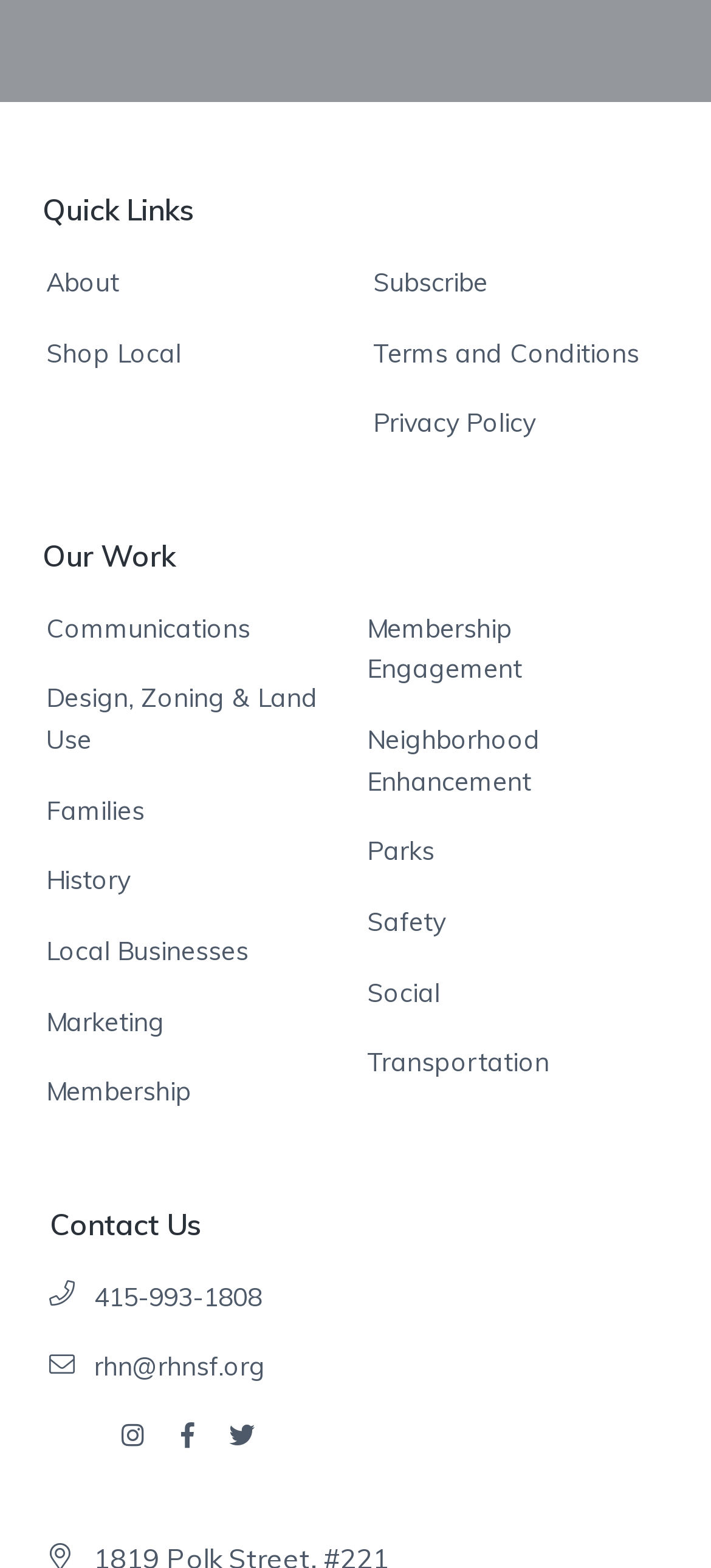Select the bounding box coordinates of the element I need to click to carry out the following instruction: "View the city map".

None